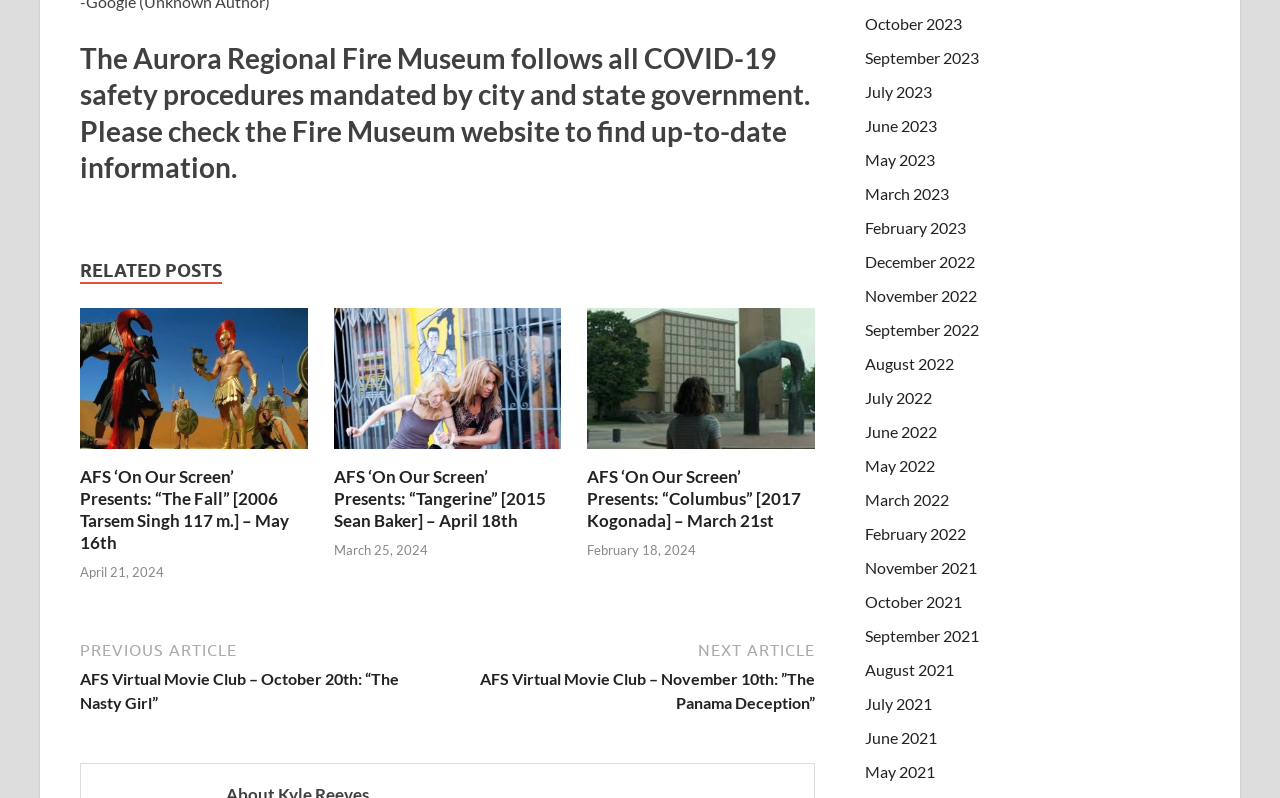Answer briefly with one word or phrase:
How many links are there in the 'Posts' navigation?

2